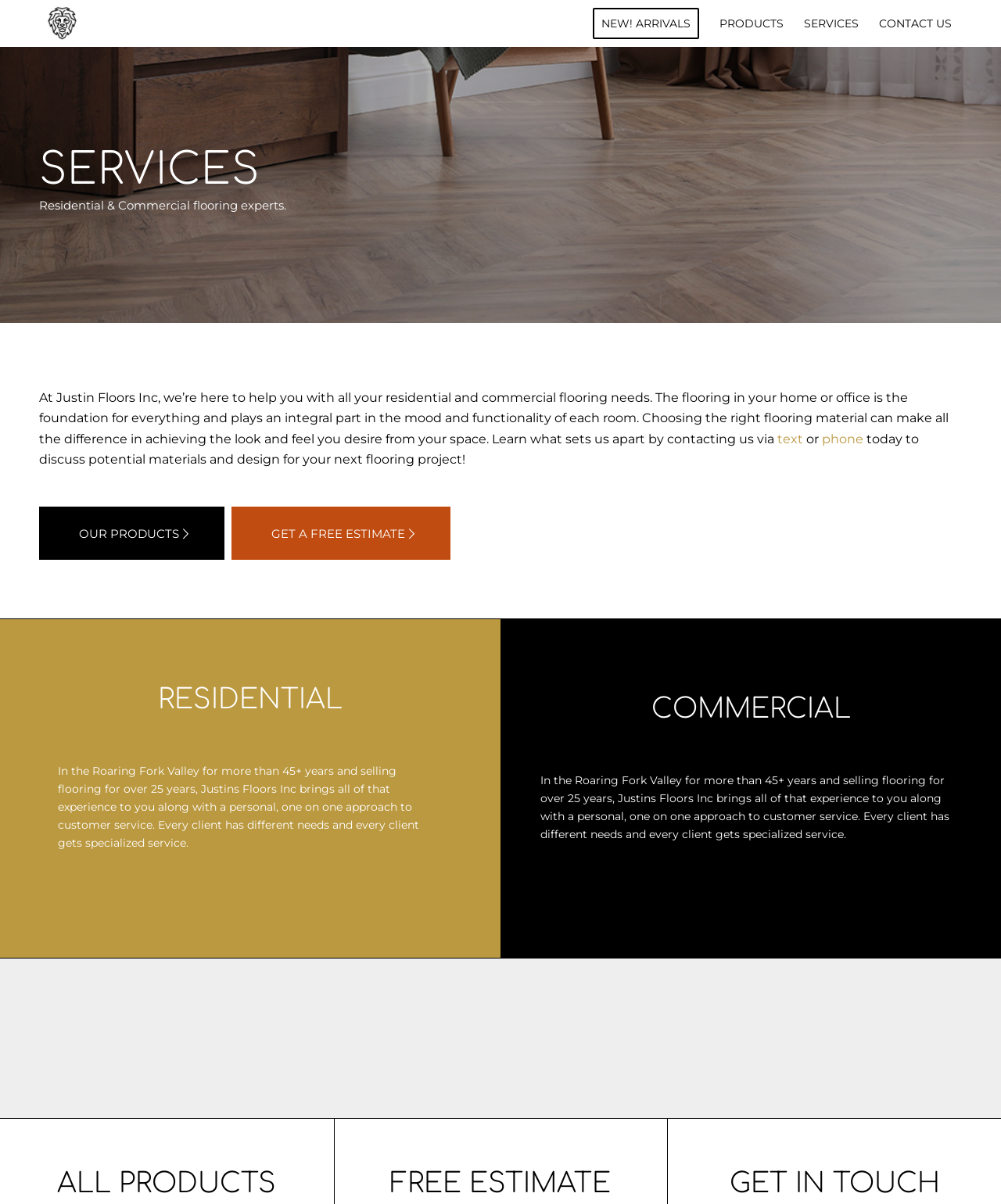Find the bounding box coordinates of the clickable area required to complete the following action: "Click on the 'NEW! ARRIVALS' menu item".

[0.582, 0.0, 0.709, 0.039]